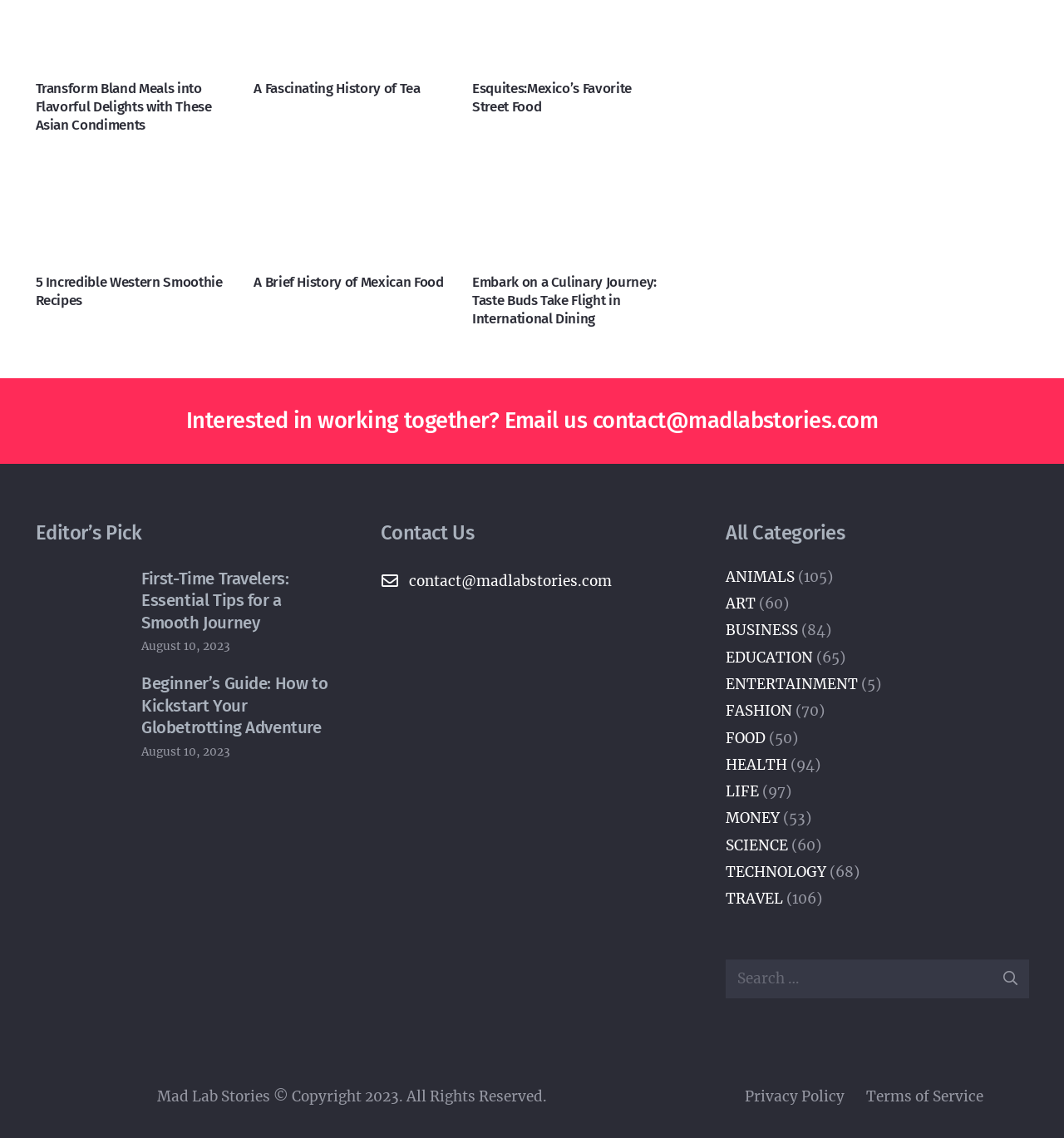What is the date of the article 'First-Time Travelers: Essential Tips for a Smooth Journey'?
From the image, respond using a single word or phrase.

August 10, 2023